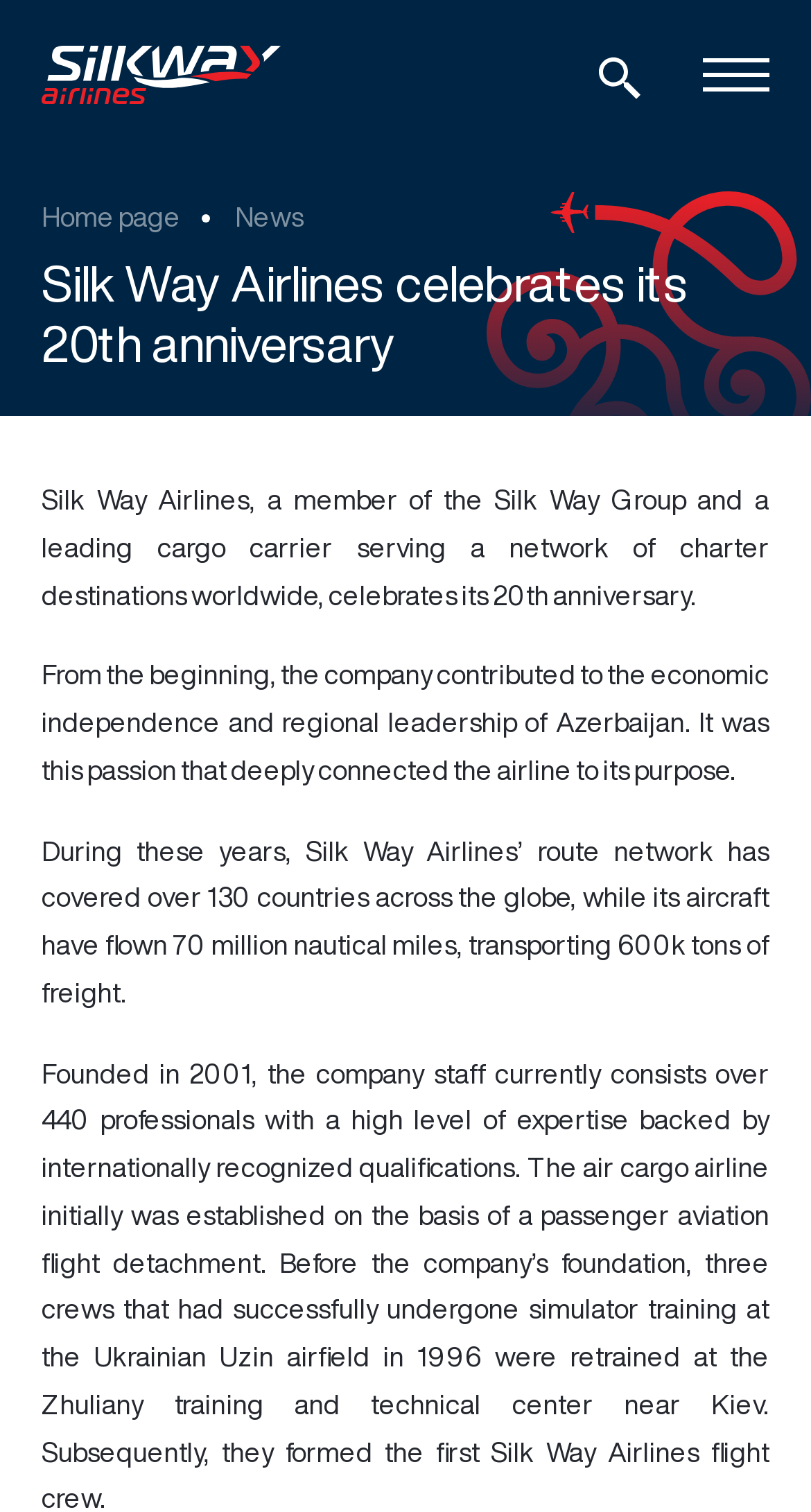What is the purpose of the textbox at the top of the webpage?
Look at the image and respond with a single word or a short phrase.

Search